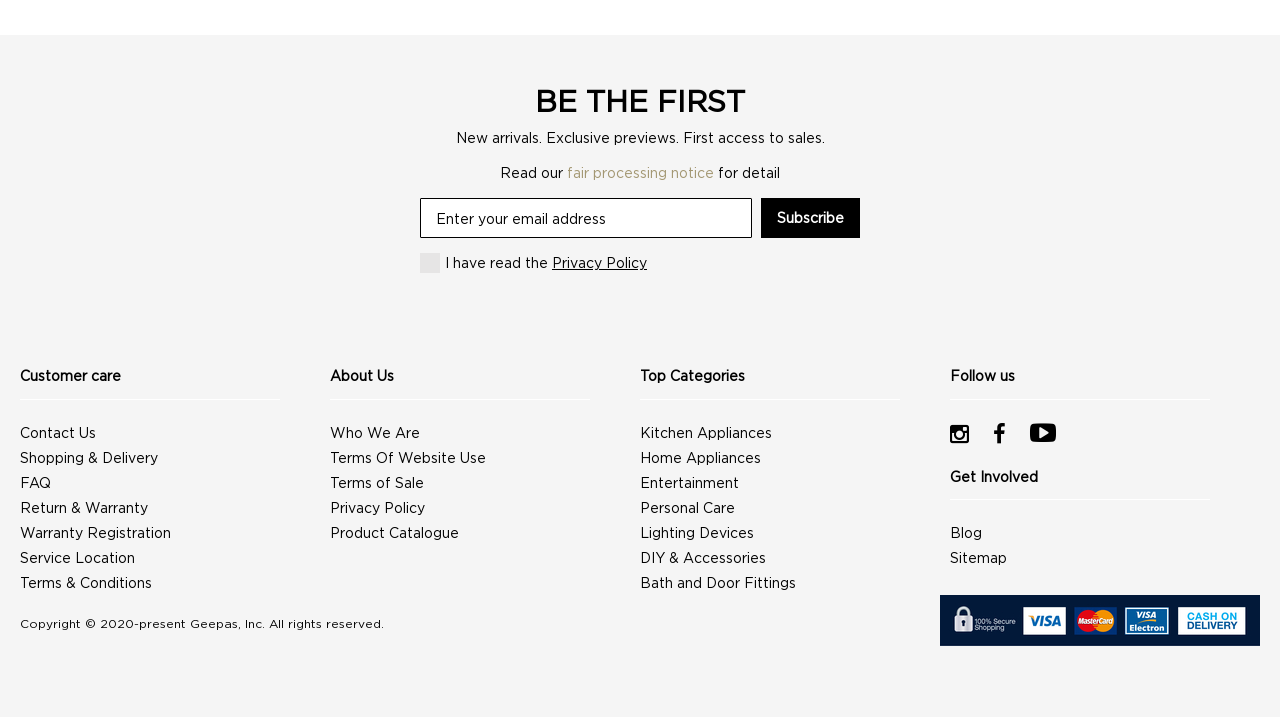What is the category of products under 'Top Categories'?
Give a thorough and detailed response to the question.

Under the 'Top Categories' section, there are several links to different product categories, including 'Kitchen Appliances', 'Home Appliances', 'Entertainment', and more. One of the categories is 'Home Appliances'.